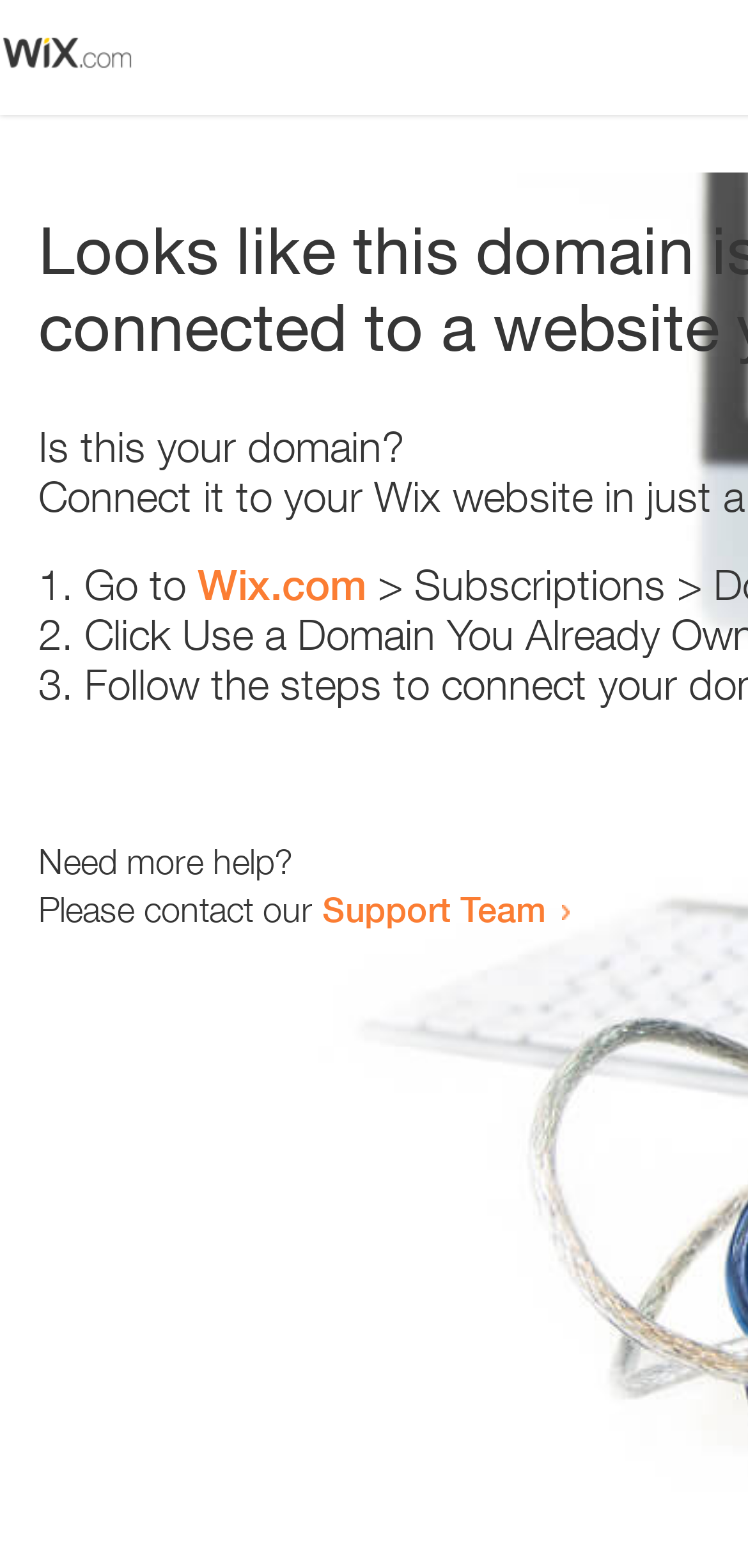What is the purpose of the webpage?
Use the screenshot to answer the question with a single word or phrase.

Error resolution